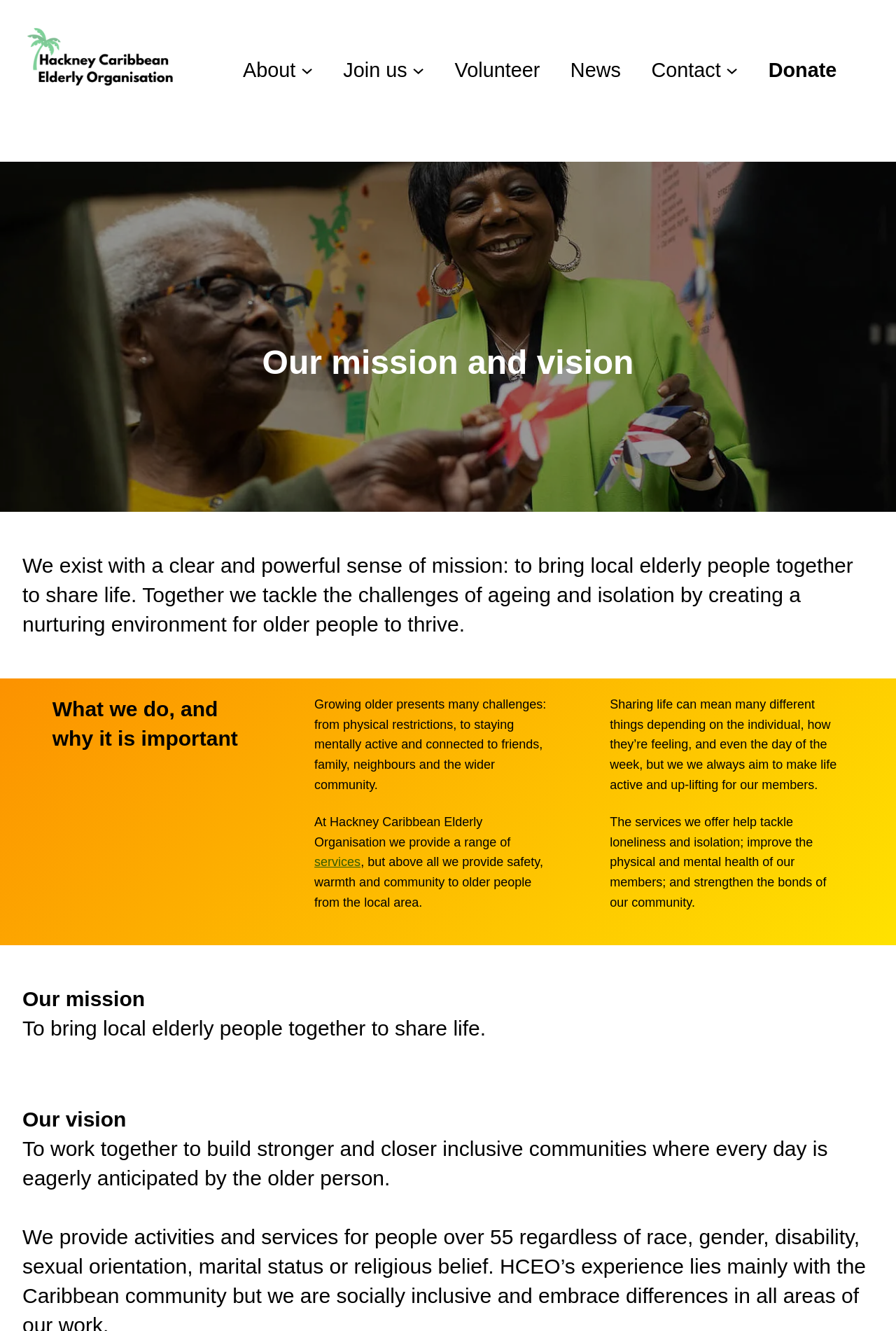Offer a comprehensive description of the webpage’s content and structure.

The webpage is about the mission and vision of the Hackney Caribbean Elderly Organisation. At the top left corner, there is a link and an image with the organisation's name. Below this, there is a navigation menu with several links, including "About", "Join us", "Volunteer", "News", "Contact", and "Donate". Each of these links has a corresponding button that can be expanded to show a submenu.

The main content of the page is divided into three sections. The first section has a heading that reads "Our mission and vision" and a paragraph that describes the organisation's mission to bring local elderly people together to share life and tackle the challenges of ageing and isolation.

The second section has a heading that reads "What we do, and why it is important" and several paragraphs that describe the challenges of growing older, including physical restrictions, mental inactivity, and social isolation. This section also mentions the services provided by the organisation, including safety, warmth, and community to older people from the local area.

The third section has a heading that reads "Our mission" and a paragraph that reiterates the organisation's mission to bring local elderly people together to share life. This section is located at the bottom of the page.